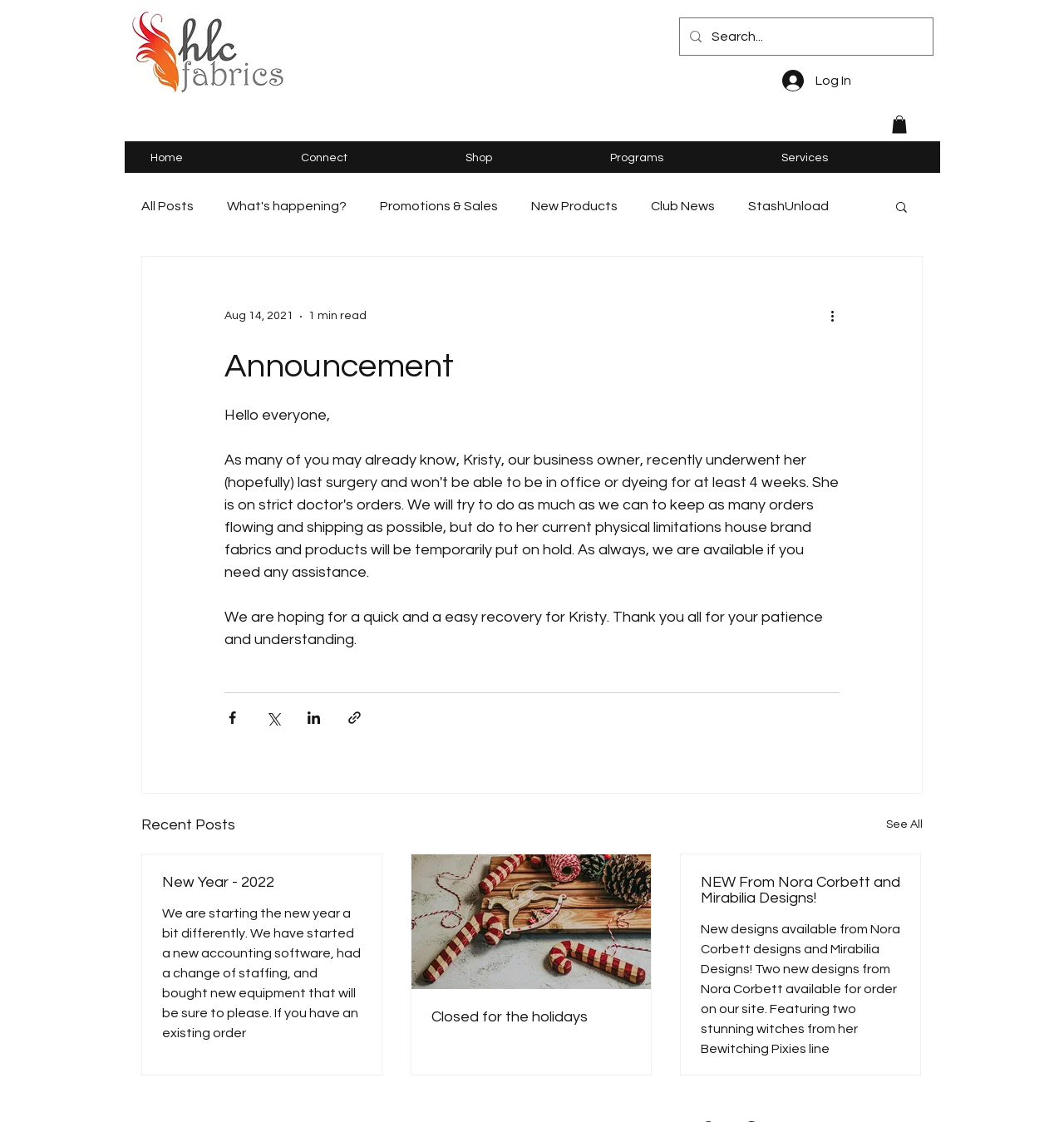Given the description: "Connect", determine the bounding box coordinates of the UI element. The coordinates should be formatted as four float numbers between 0 and 1, [left, top, right, bottom].

[0.271, 0.131, 0.426, 0.15]